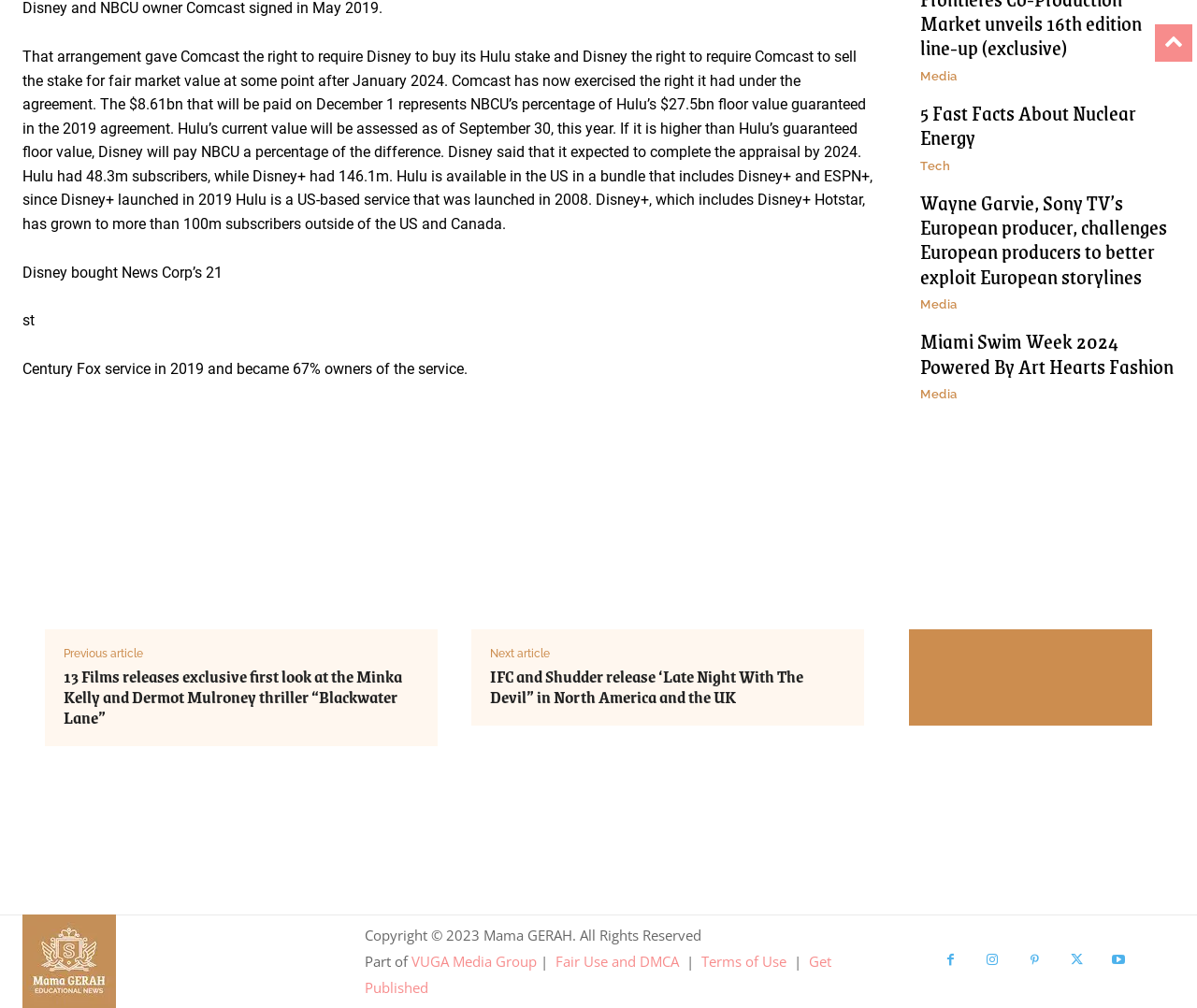Please determine the bounding box coordinates for the element with the description: "Media".

[0.769, 0.238, 0.8, 0.25]